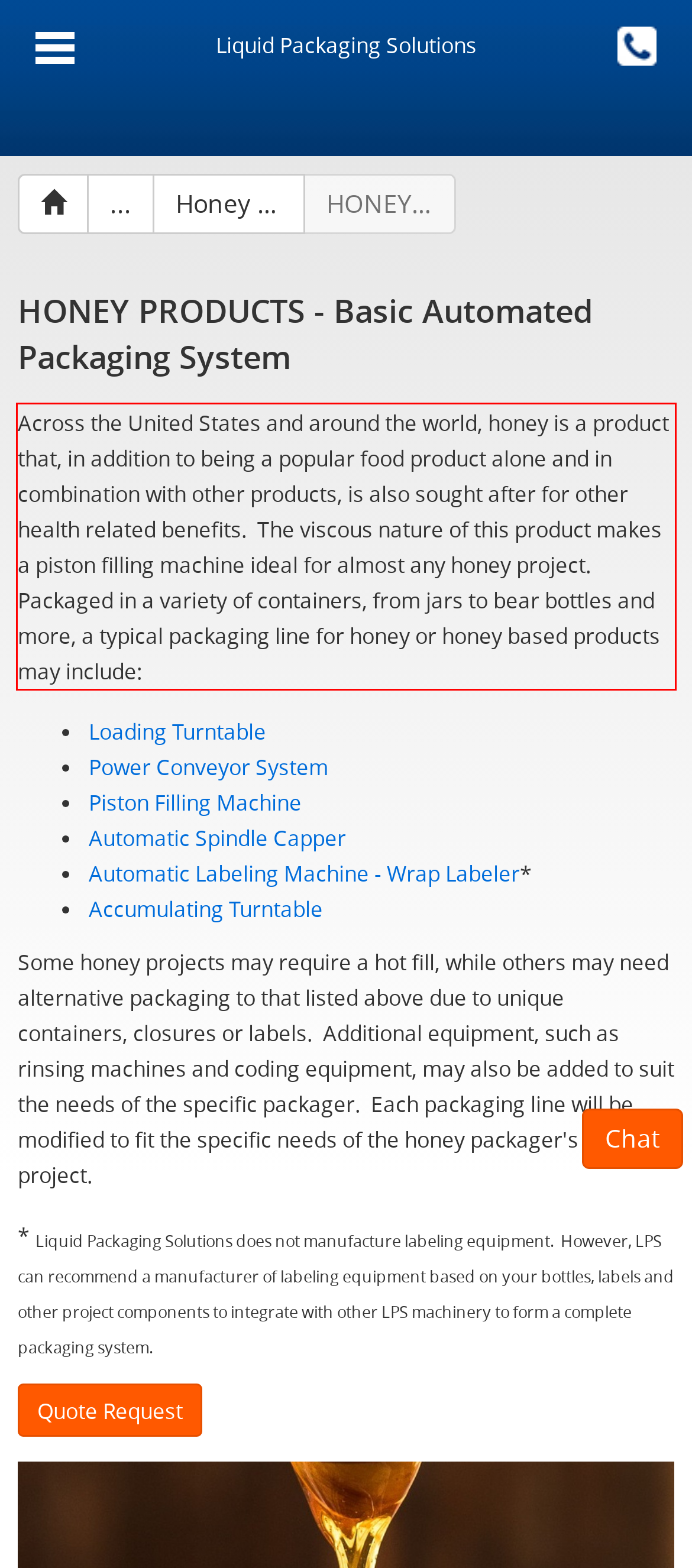Please examine the screenshot of the webpage and read the text present within the red rectangle bounding box.

Across the United States and around the world, honey is a product that, in addition to being a popular food product alone and in combination with other products, is also sought after for other health related benefits. The viscous nature of this product makes a piston filling machine ideal for almost any honey project. Packaged in a variety of containers, from jars to bear bottles and more, a typical packaging line for honey or honey based products may include: